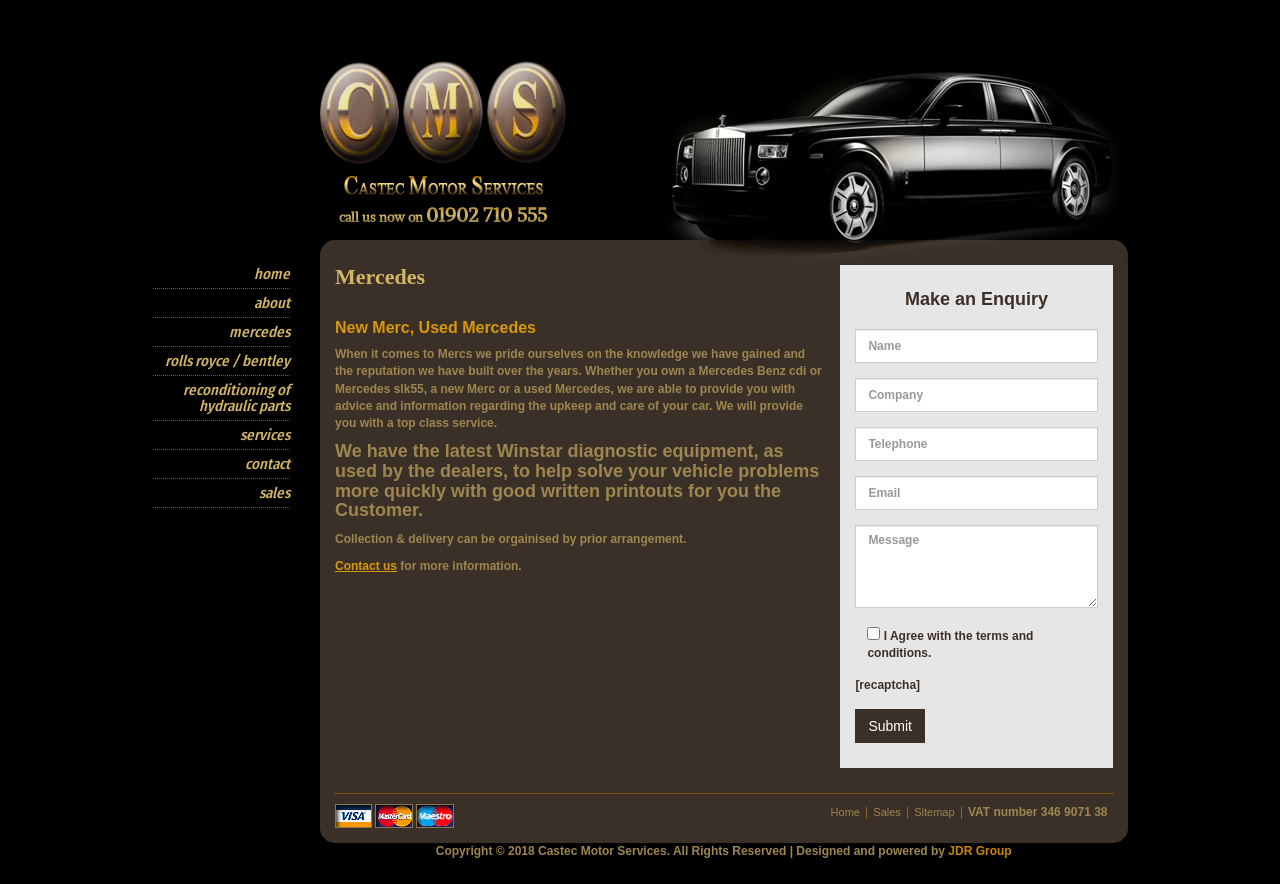Please determine the bounding box coordinates of the section I need to click to accomplish this instruction: "Fill in the 'Name' textbox".

[0.668, 0.373, 0.857, 0.411]